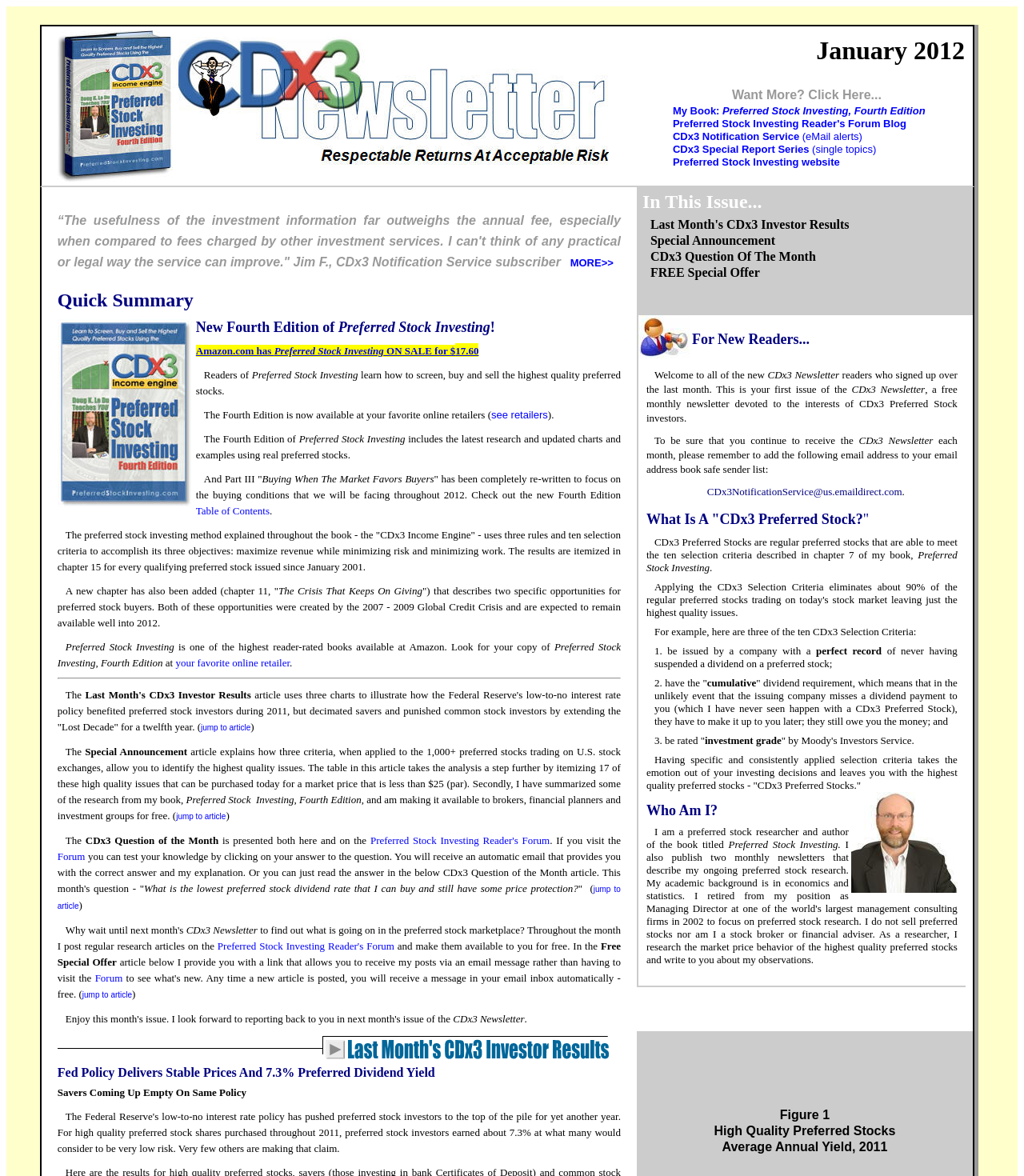Use a single word or phrase to answer this question: 
What is the name of the forum mentioned in the webpage?

Preferred Stock Investing Reader's Forum